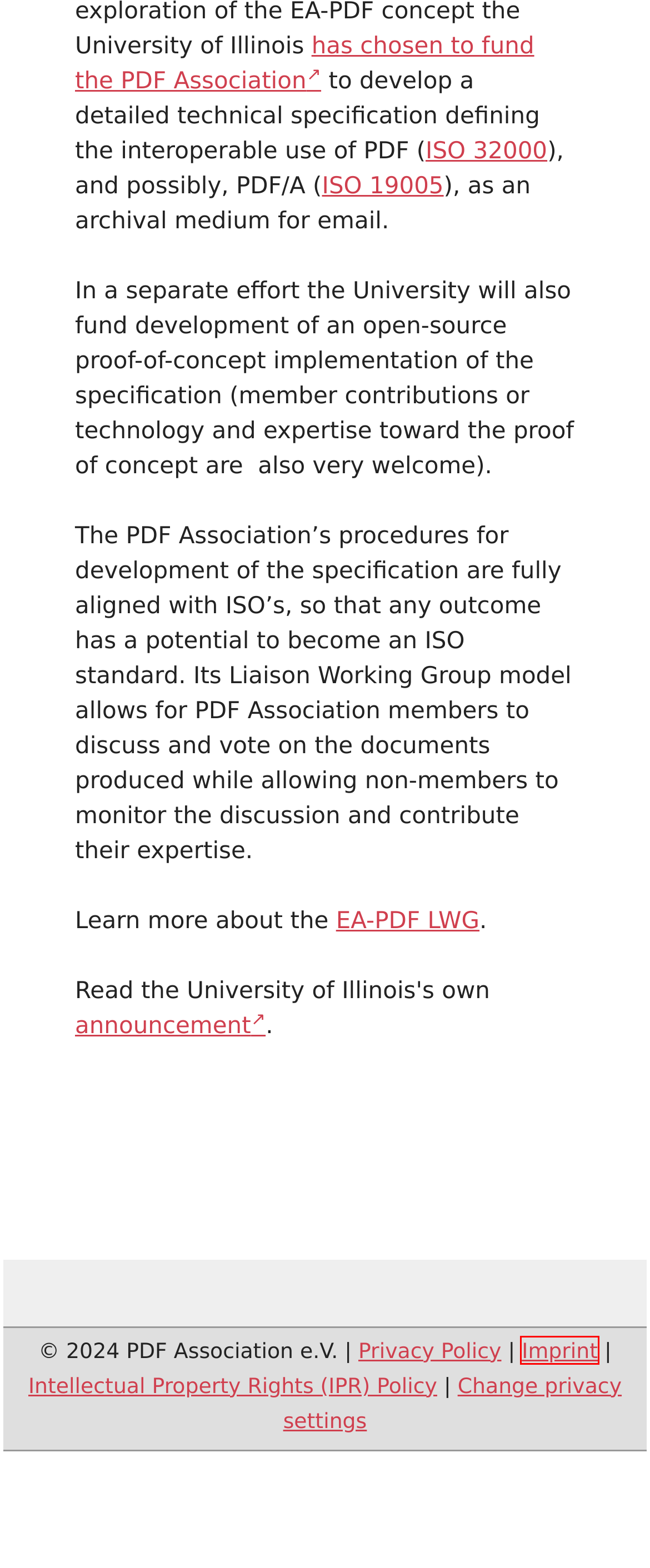Analyze the webpage screenshot with a red bounding box highlighting a UI element. Select the description that best matches the new webpage after clicking the highlighted element. Here are the options:
A. Real Cookie Banner: GDPR & ePrivacy Cookie Consent
B. EA-PDF LWG – PDF Association
C. PDF Association – PDF’s technical community
D. ISO 32000-2 – PDF Association
E. Imprint – PDF Association
F. Intellectual Property Rights (IPR) Policy – PDF Association
G. The Future of Email Archives • CLIR
H. PDF Association staff – PDF Association

E